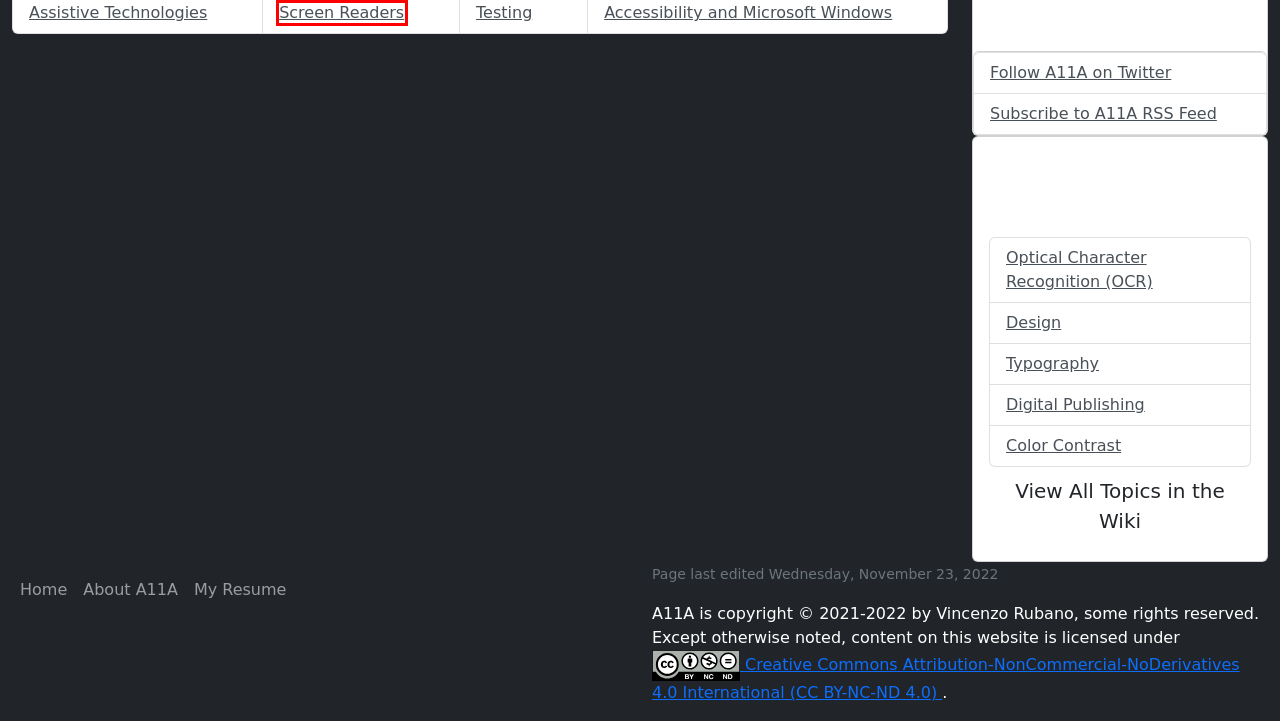Analyze the screenshot of a webpage featuring a red rectangle around an element. Pick the description that best fits the new webpage after interacting with the element inside the red bounding box. Here are the candidates:
A. Design | A11A
B. Accessibility and Microsoft Windows | A11A
C. Screen Readers | A11A
D. Optical Character Recognition (OCR) | A11A
E. Assistive Technologies | A11A
F. Color Contrast | A11A
G. Testing | A11A
H. Digital Publishing | A11A

C